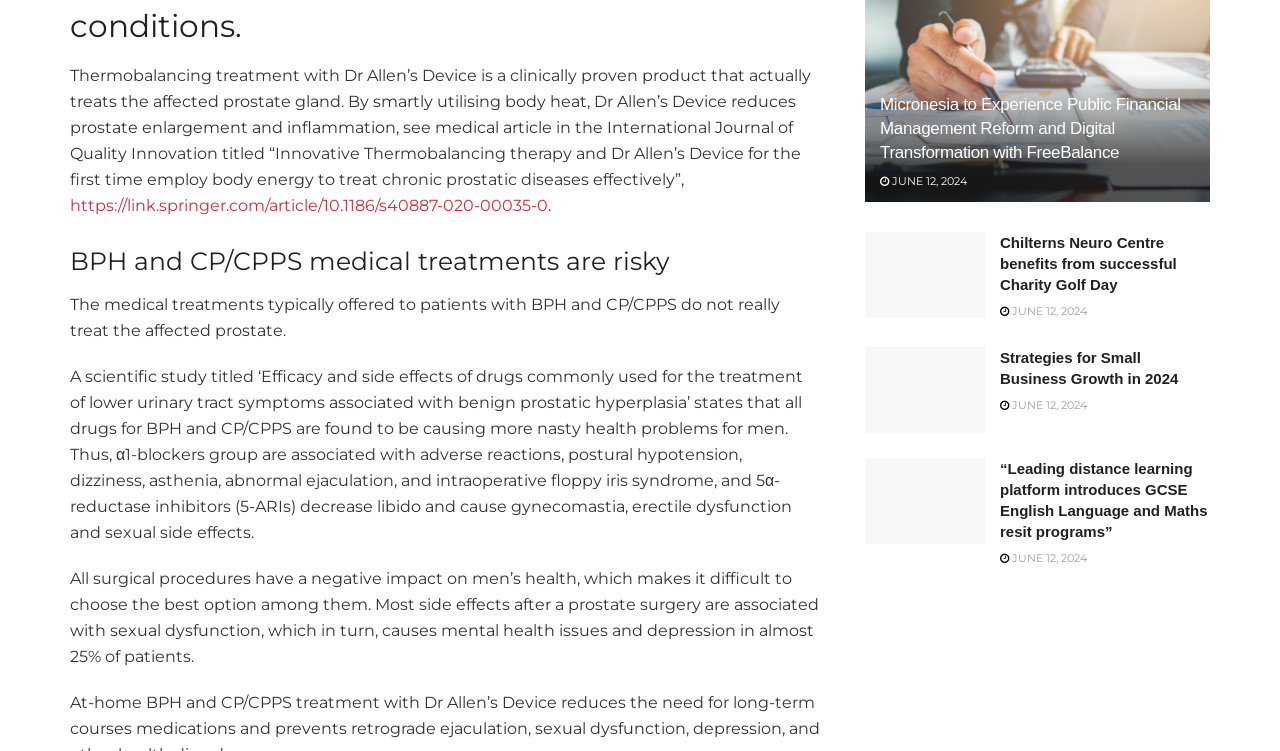Identify the bounding box of the UI element that matches this description: "June 12, 2024".

[0.781, 0.531, 0.849, 0.549]